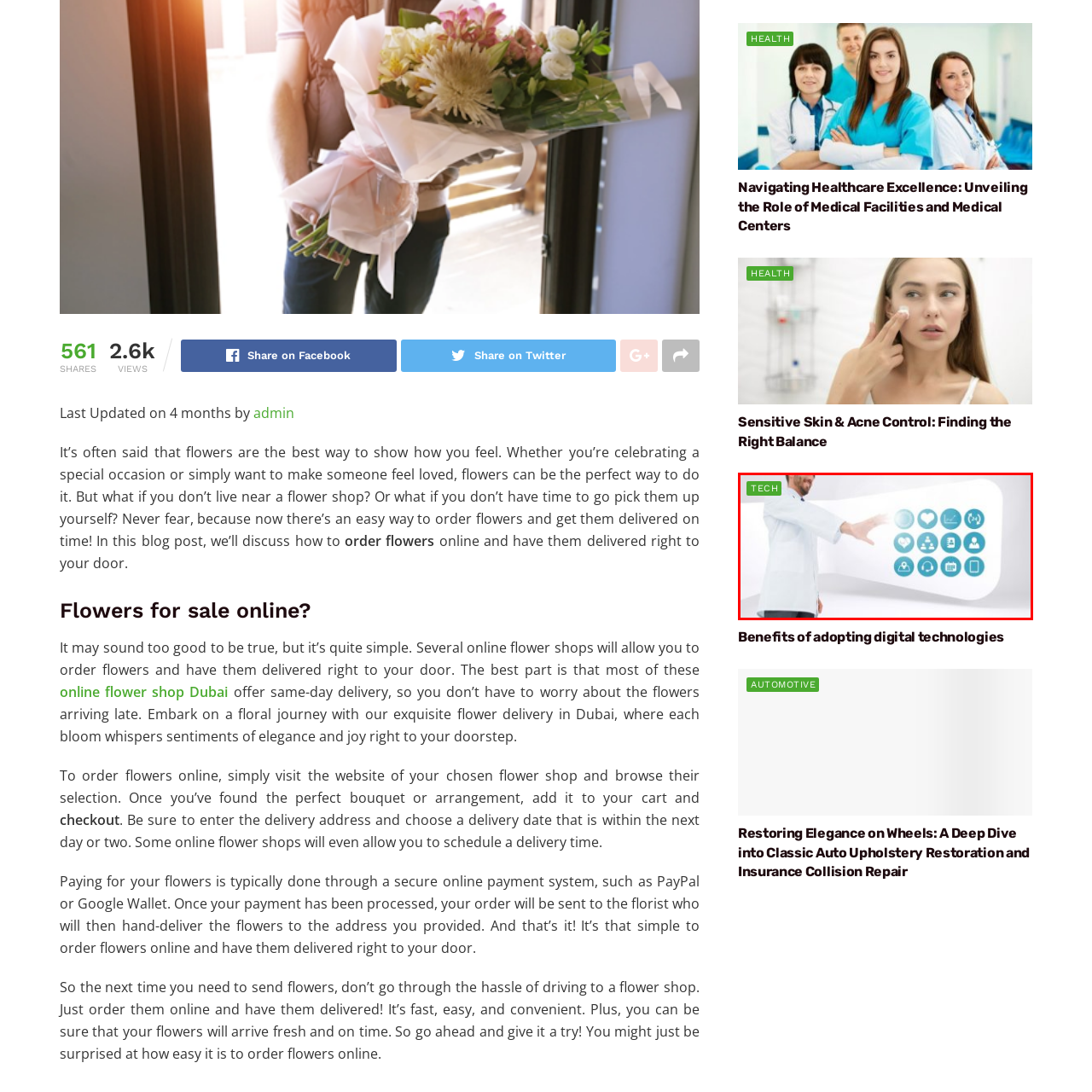Generate a comprehensive caption for the image section marked by the red box.

The image depicts a healthcare professional interacting with a futuristic digital interface displaying various health-related icons. The person, dressed in a white lab coat, is reaching out towards the screen, suggesting an advanced technology or telemedicine setup. The icons represent different aspects of healthcare, such as medical charts, heart health, patient management, and scheduling, signifying the integration of digital technologies in modern medical practices. Positioned in a clean, minimalist environment, the scene emphasizes innovation in healthcare, highlighting the balance between technology and patient care. A "TECH" label in the corner indicates the focus on the technological advancement in the healthcare sector.